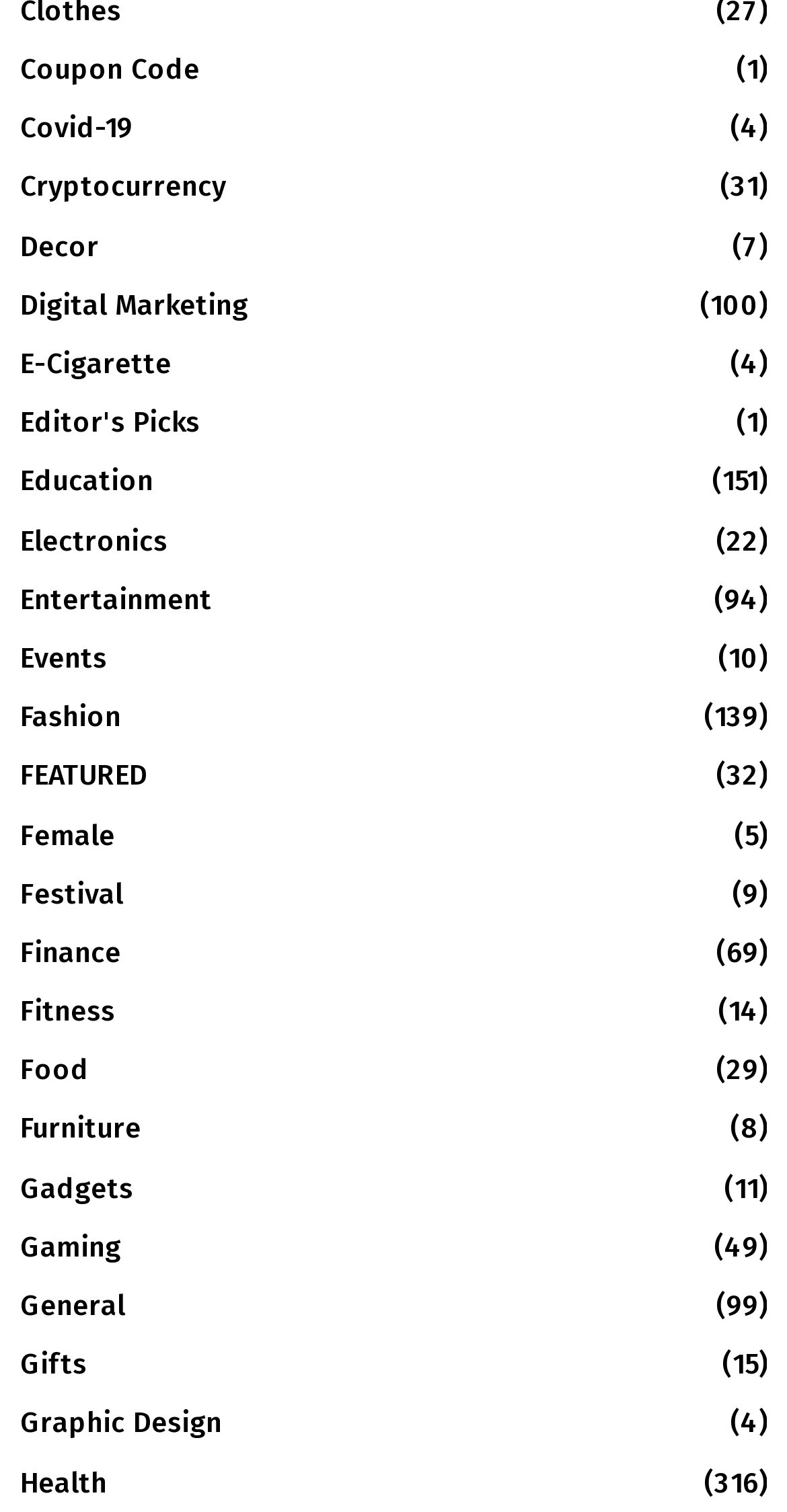How many categories are listed on this webpage?
Identify the answer in the screenshot and reply with a single word or phrase.

24